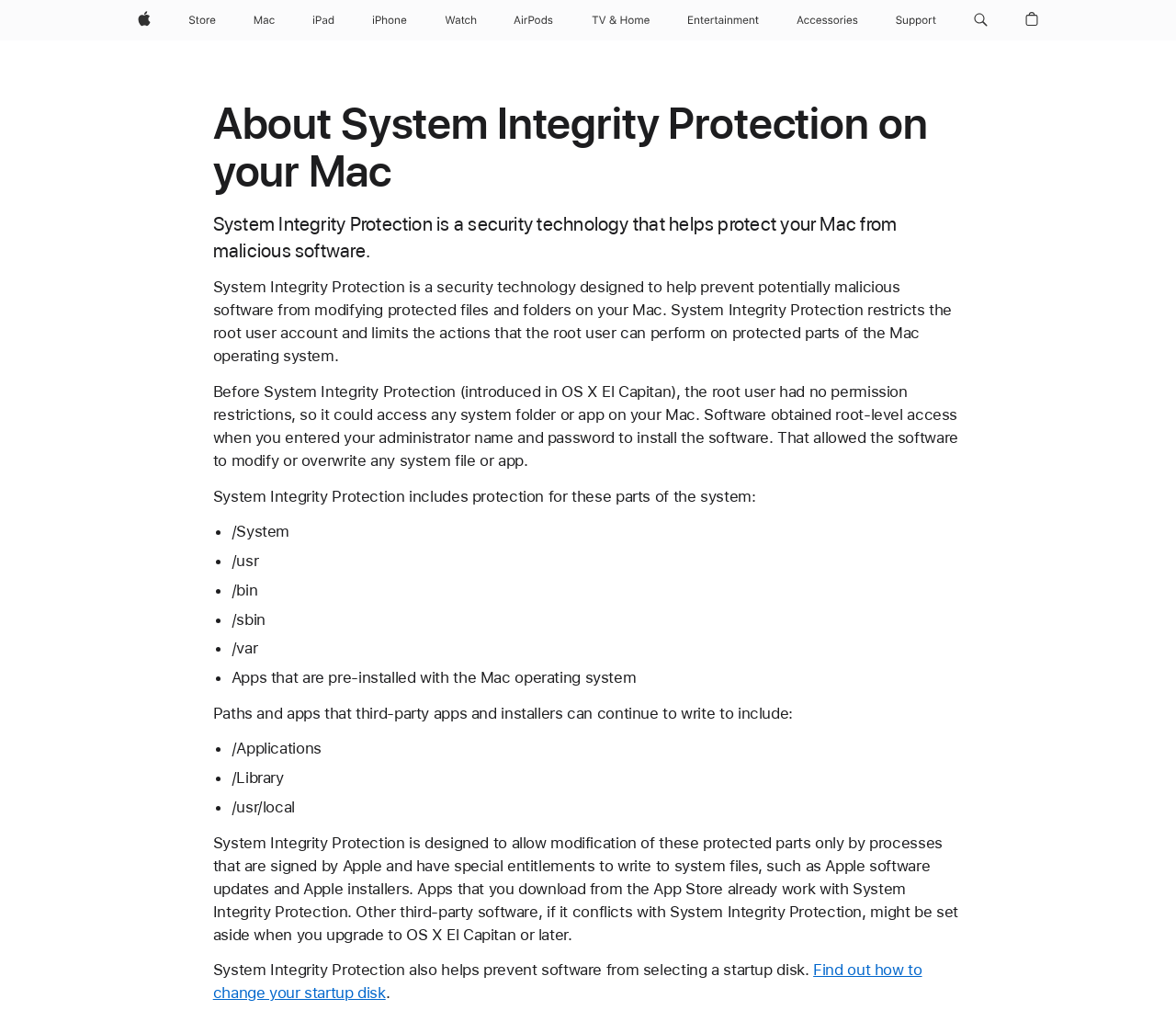What can modify protected parts of the system?
Using the image, provide a concise answer in one word or a short phrase.

Processes signed by Apple